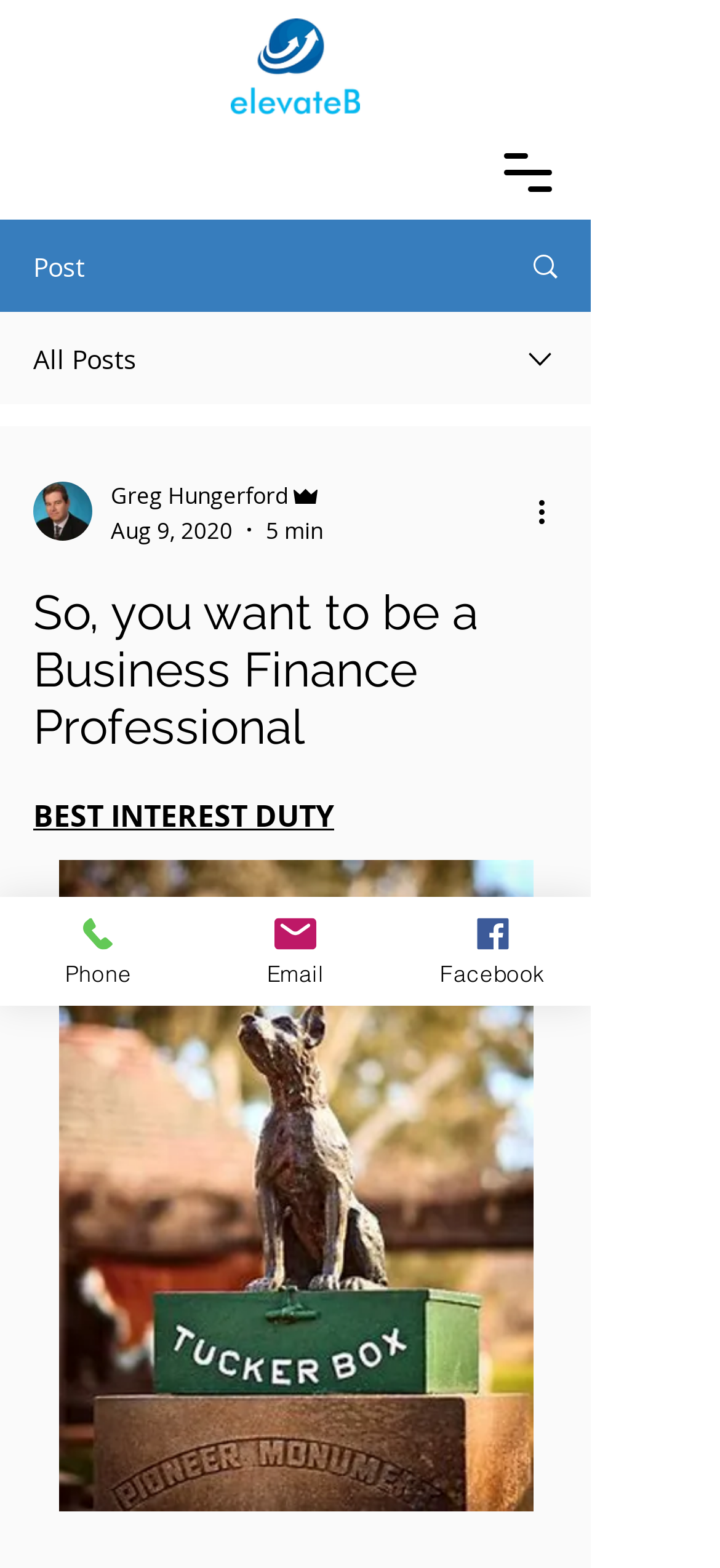What is the author of the article? From the image, respond with a single word or brief phrase.

Greg Hungerford